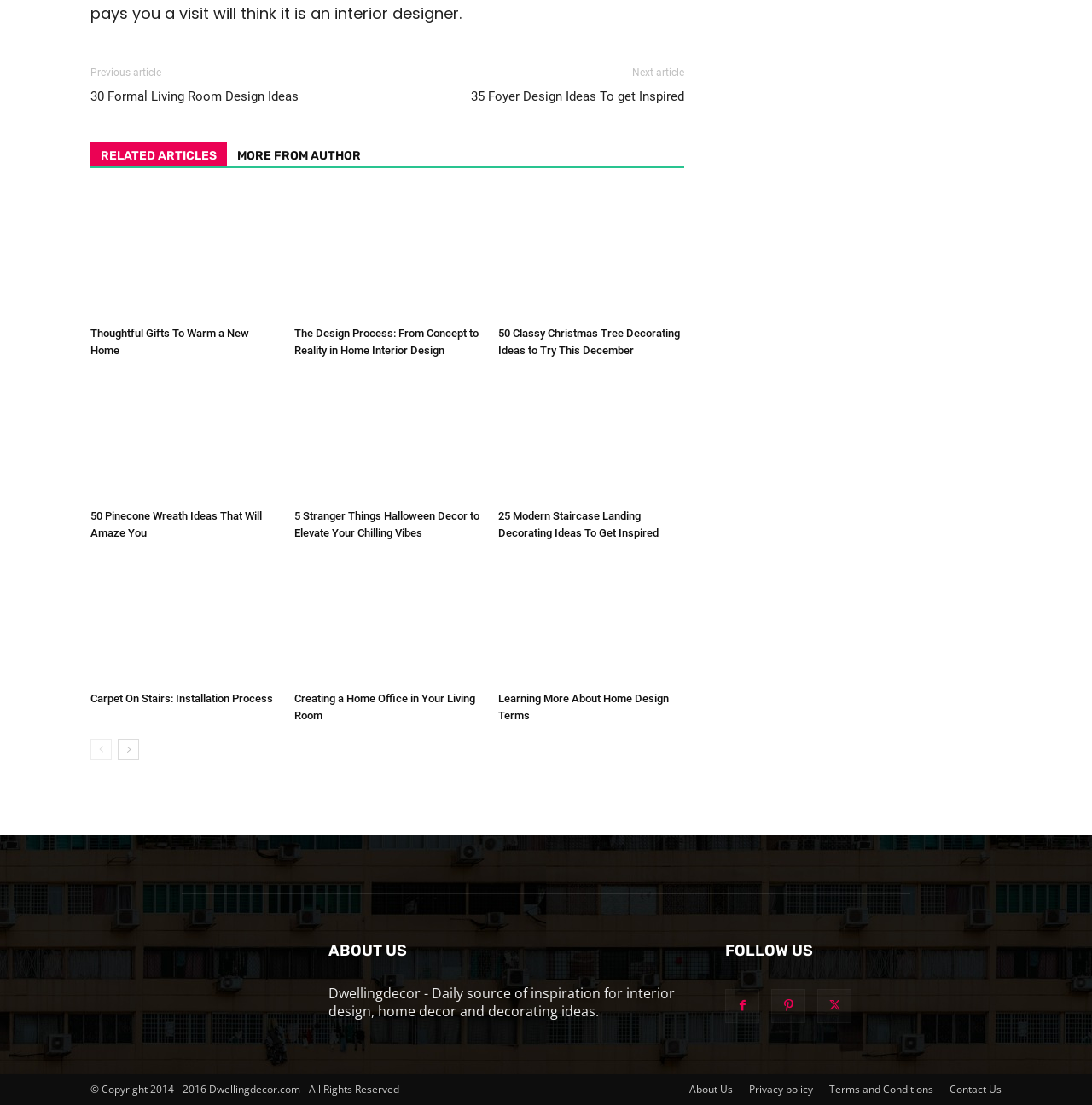Locate the bounding box coordinates of the clickable region necessary to complete the following instruction: "View Terms". Provide the coordinates in the format of four float numbers between 0 and 1, i.e., [left, top, right, bottom].

None